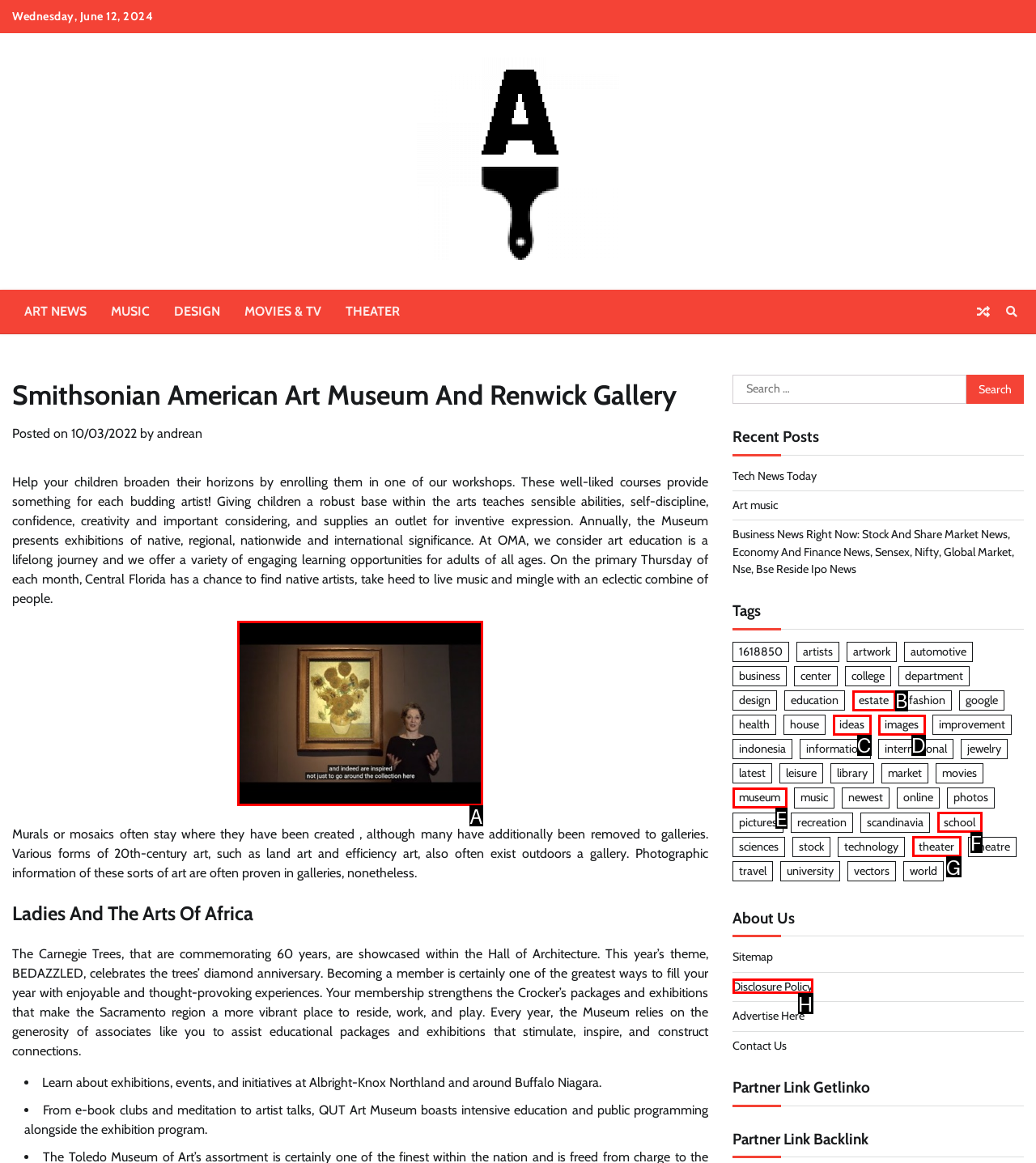What option should I click on to execute the task: Explore the art museum? Give the letter from the available choices.

A